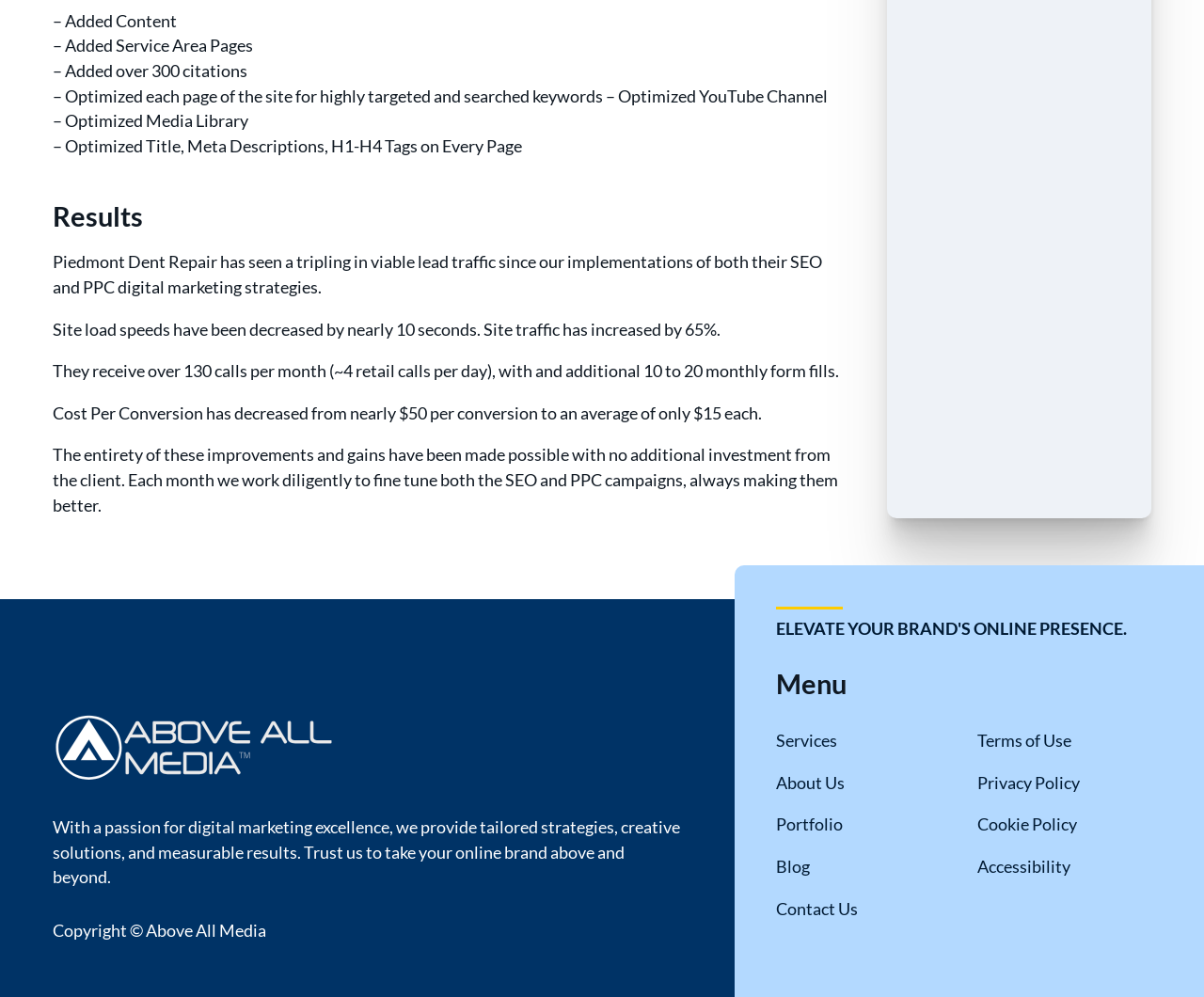What is the company's approach to digital marketing? Based on the image, give a response in one word or a short phrase.

Tailored strategies, creative solutions, and measurable results